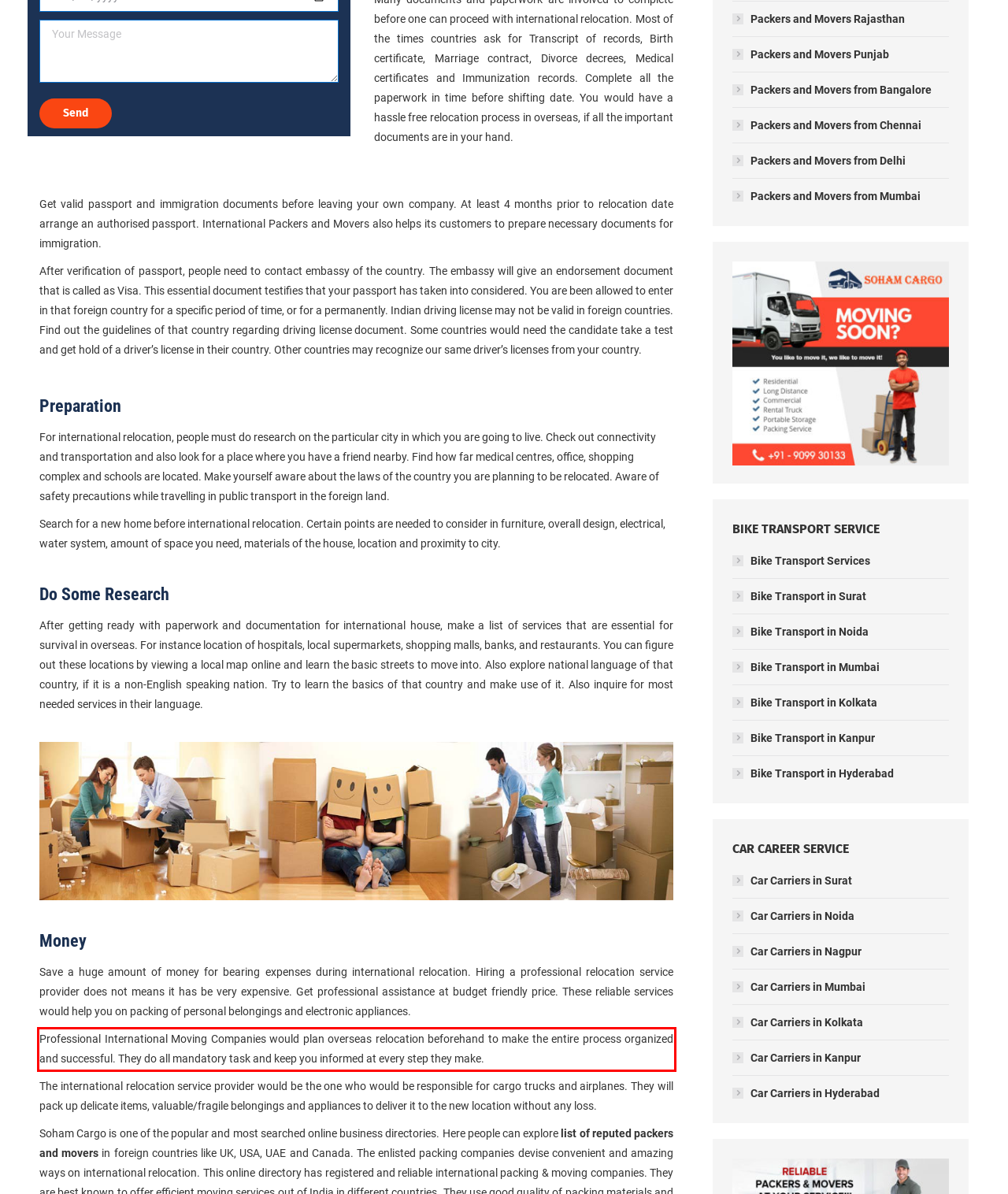You are presented with a screenshot containing a red rectangle. Extract the text found inside this red bounding box.

Professional International Moving Companies would plan overseas relocation beforehand to make the entire process organized and successful. They do all mandatory task and keep you informed at every step they make.